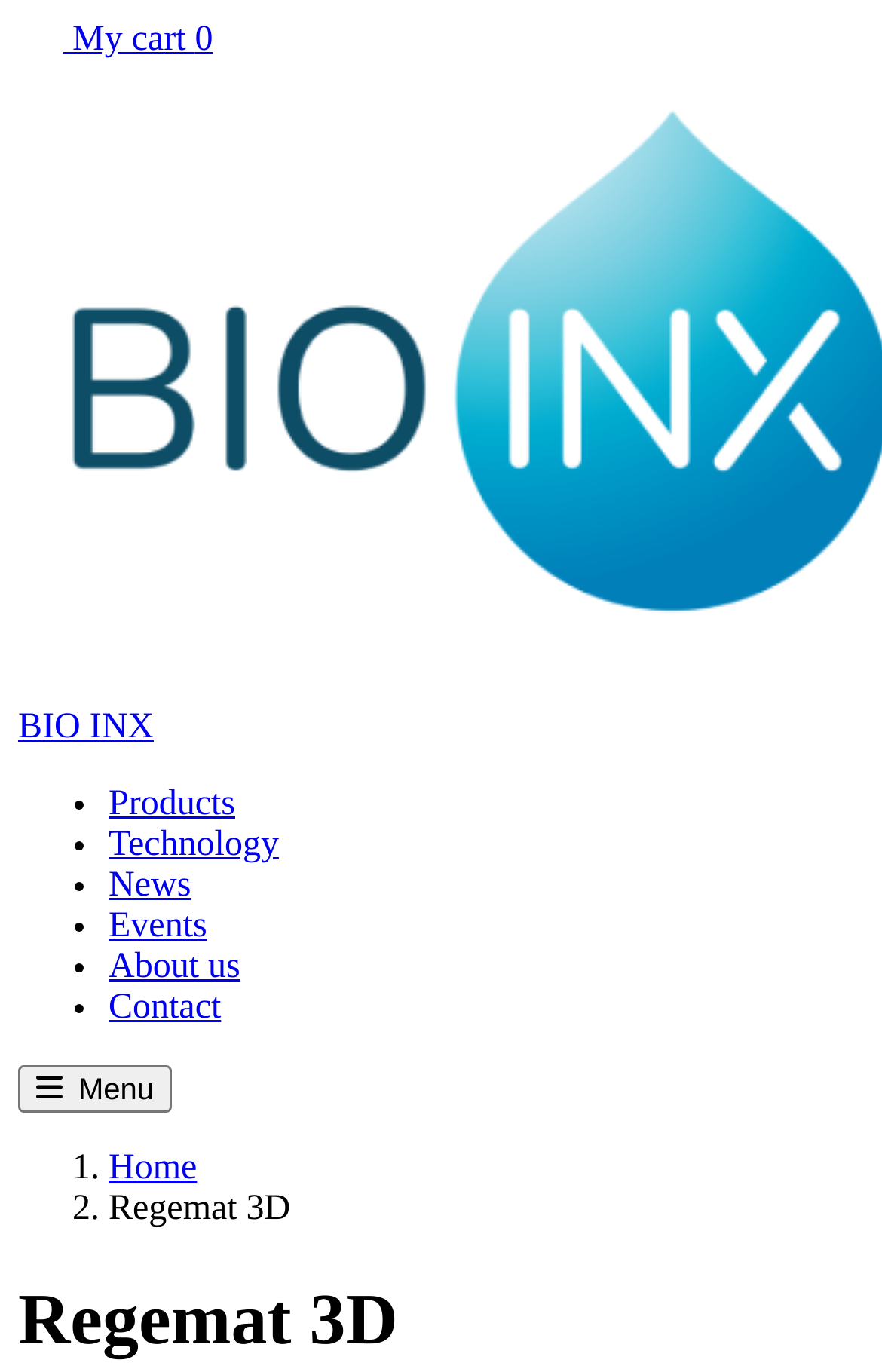Indicate the bounding box coordinates of the element that needs to be clicked to satisfy the following instruction: "Go to Home page". The coordinates should be four float numbers between 0 and 1, i.e., [left, top, right, bottom].

[0.123, 0.837, 0.223, 0.865]